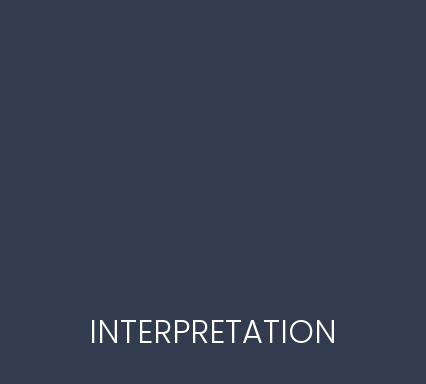What is the company providing interpretation services? Observe the screenshot and provide a one-word or short phrase answer.

Translator-USA